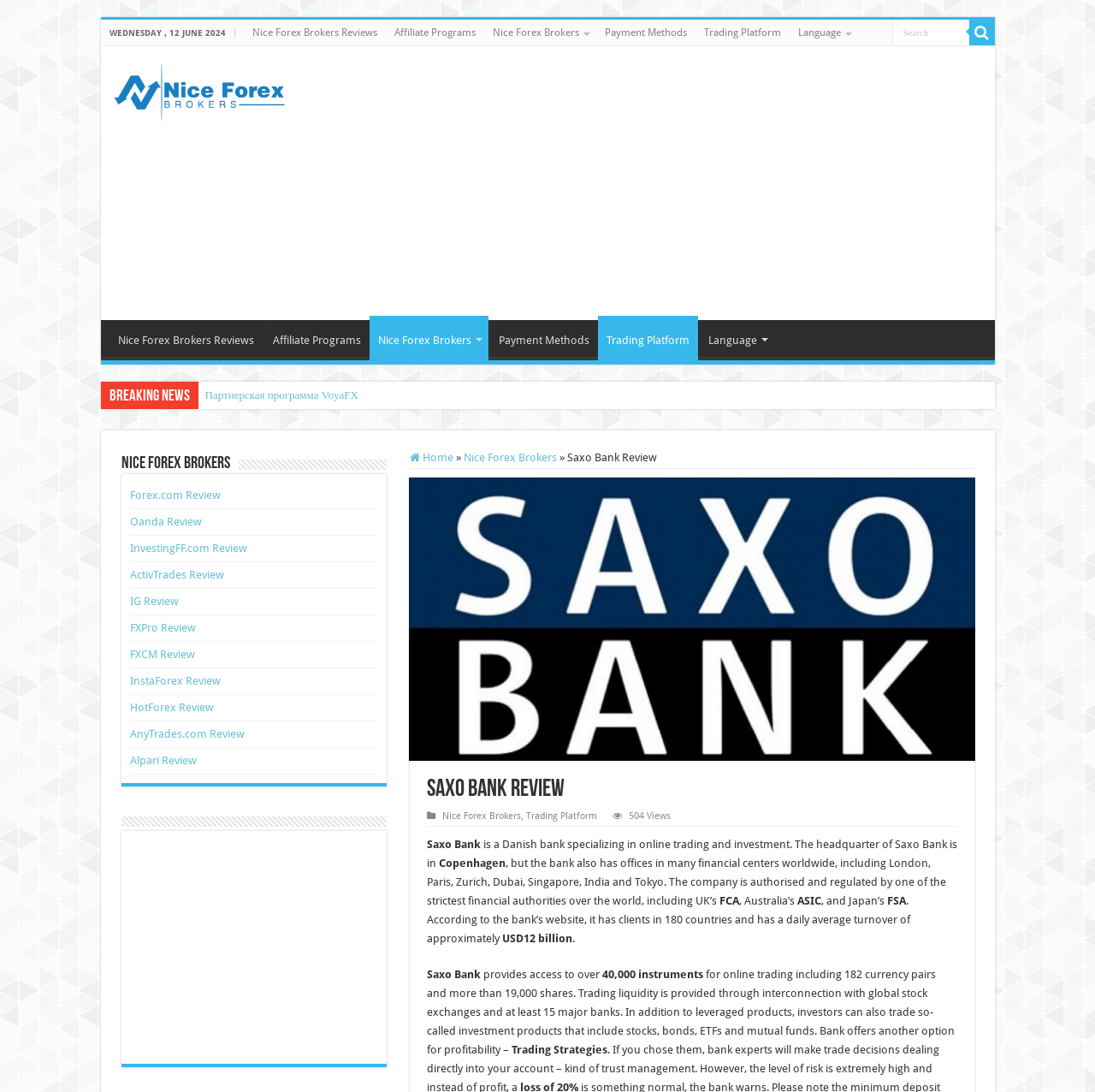Identify and generate the primary title of the webpage.

Saxo Bank Review